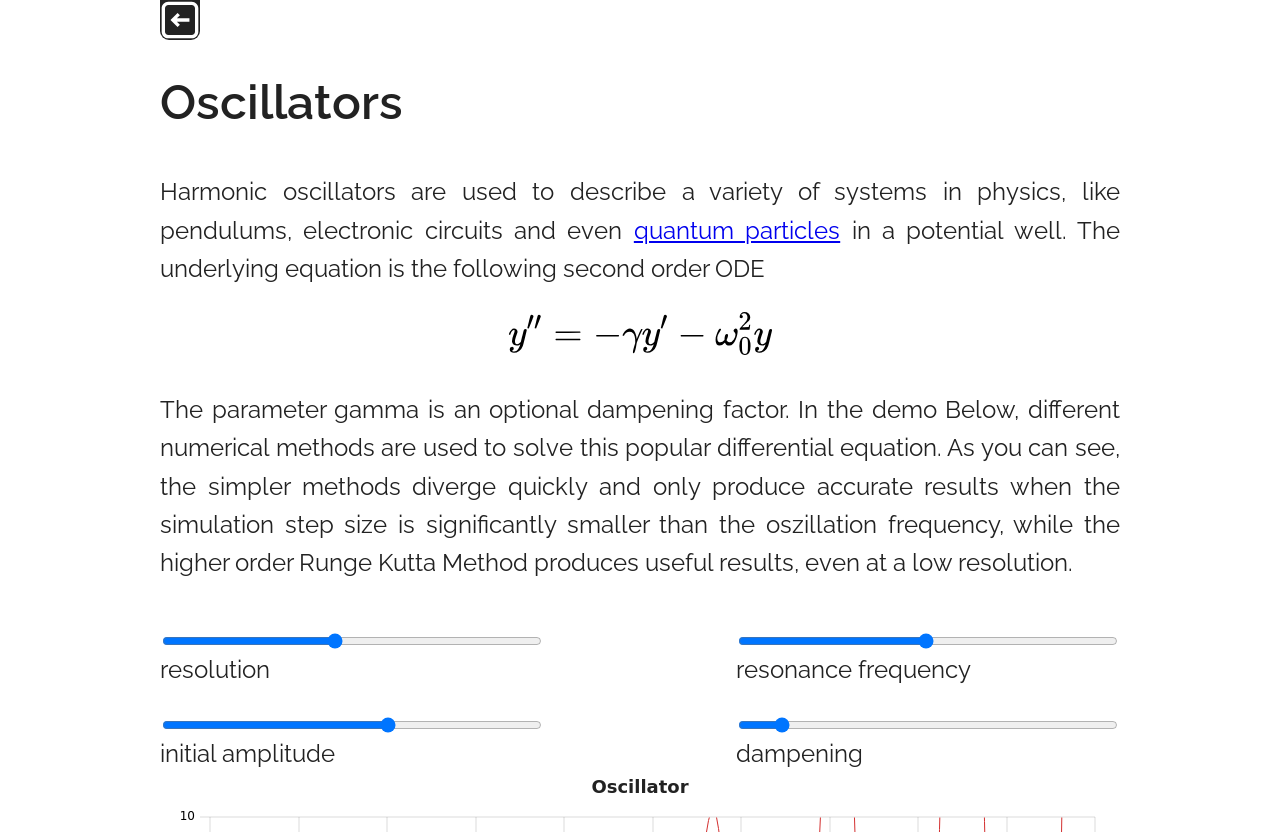With reference to the image, please provide a detailed answer to the following question: What is the purpose of the gamma parameter?

The gamma parameter is an optional dampening factor, as mentioned in the StaticText element with the text 'The parameter gamma is an optional dampening factor.' This suggests that the gamma parameter is used to reduce the oscillations in the simulation.